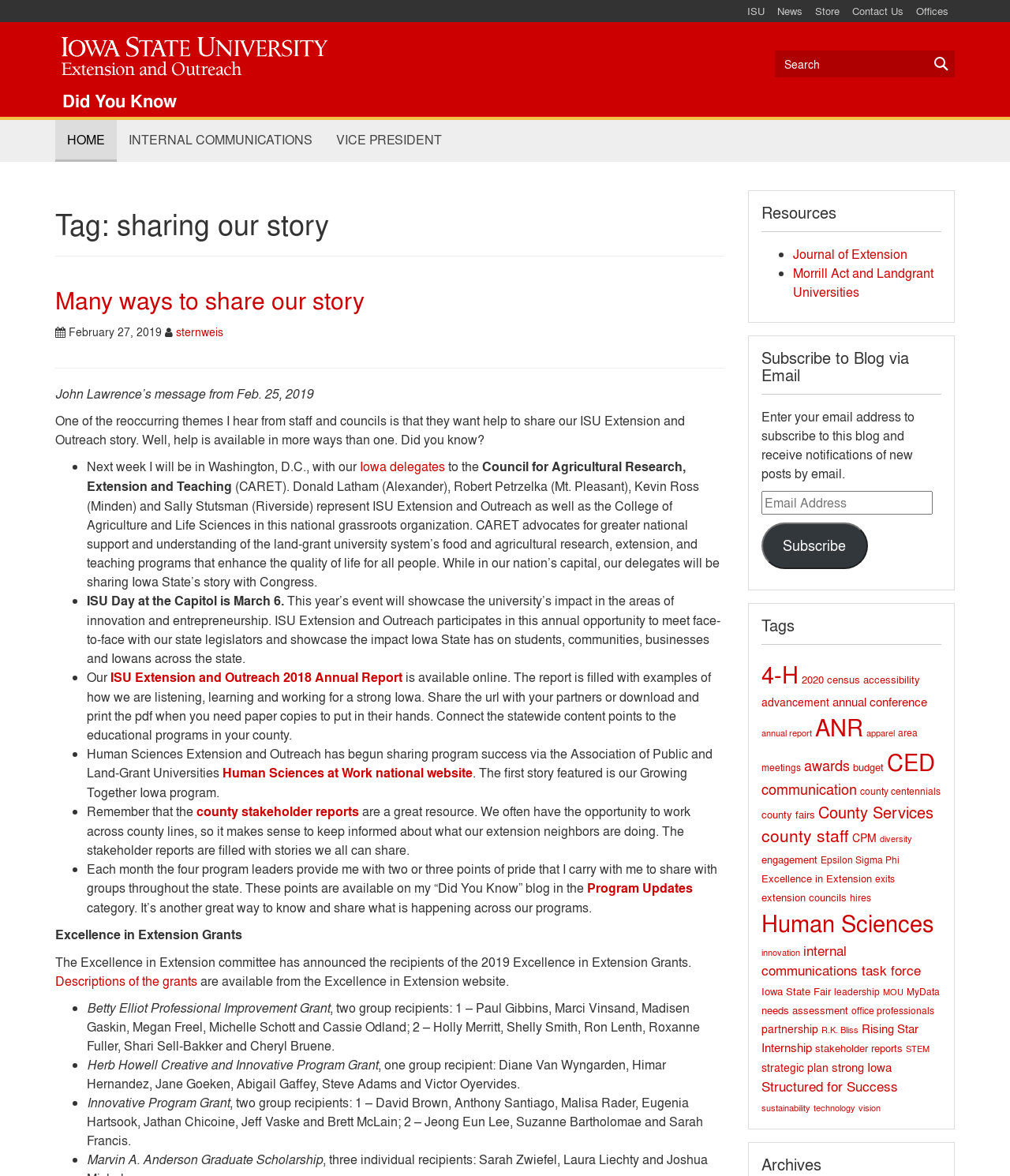Can you specify the bounding box coordinates of the area that needs to be clicked to fulfill the following instruction: "Read the latest news"?

[0.763, 0.0, 0.801, 0.019]